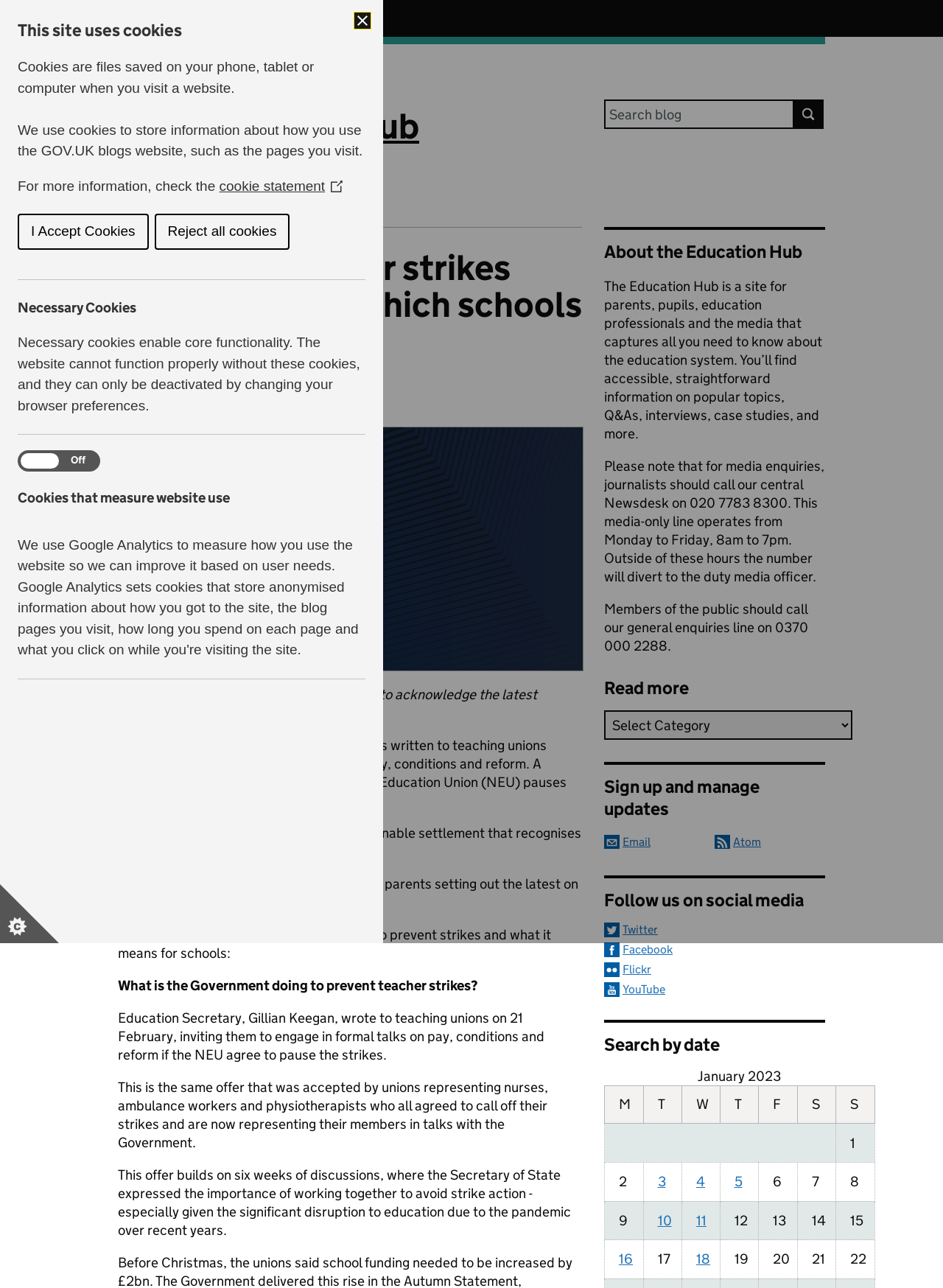What is the topic of the blog post?
Look at the screenshot and give a one-word or phrase answer.

Teacher strikes